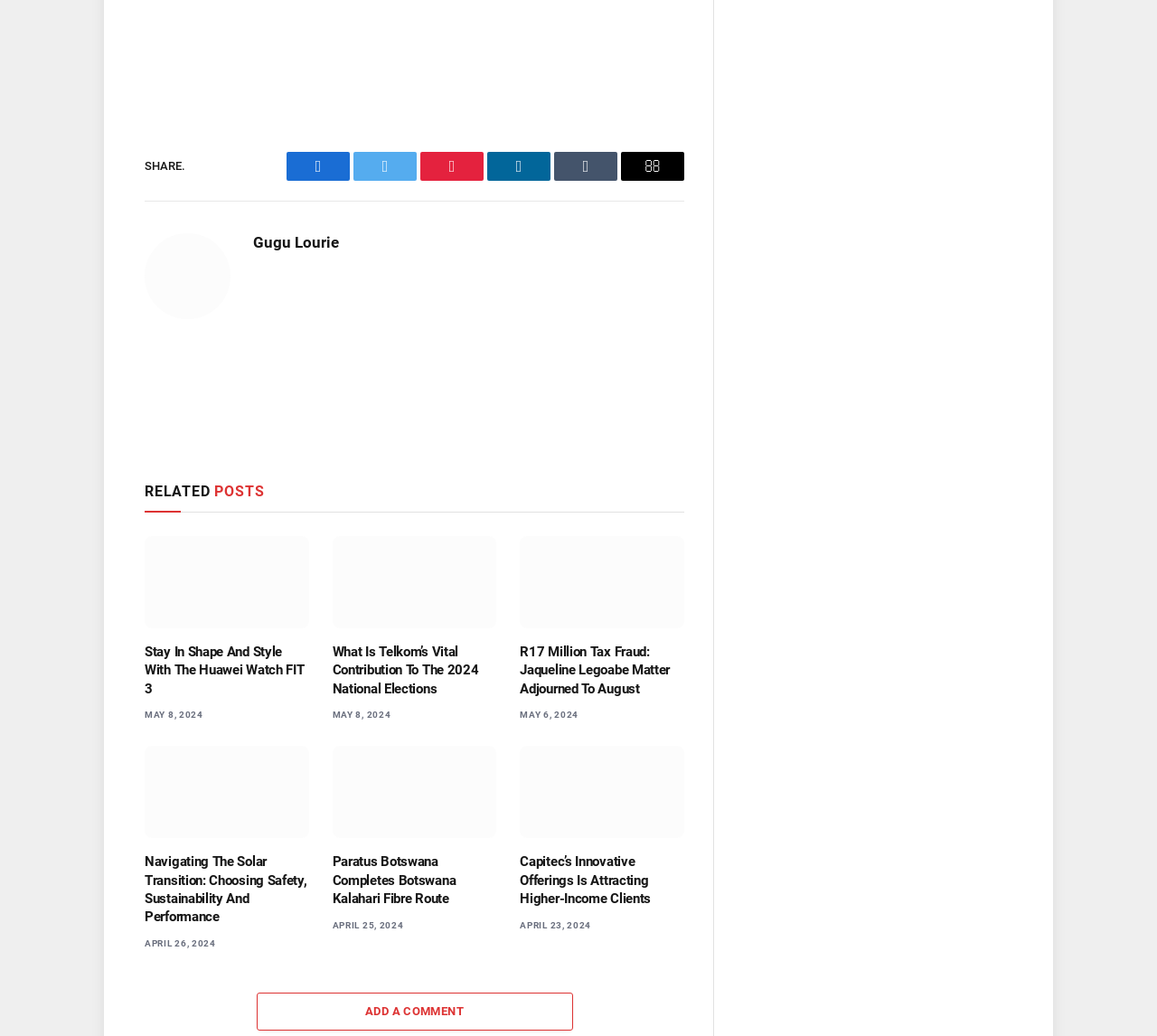What is the title of the first related post?
Please look at the screenshot and answer using one word or phrase.

HUAWEI WATCH FIT 3